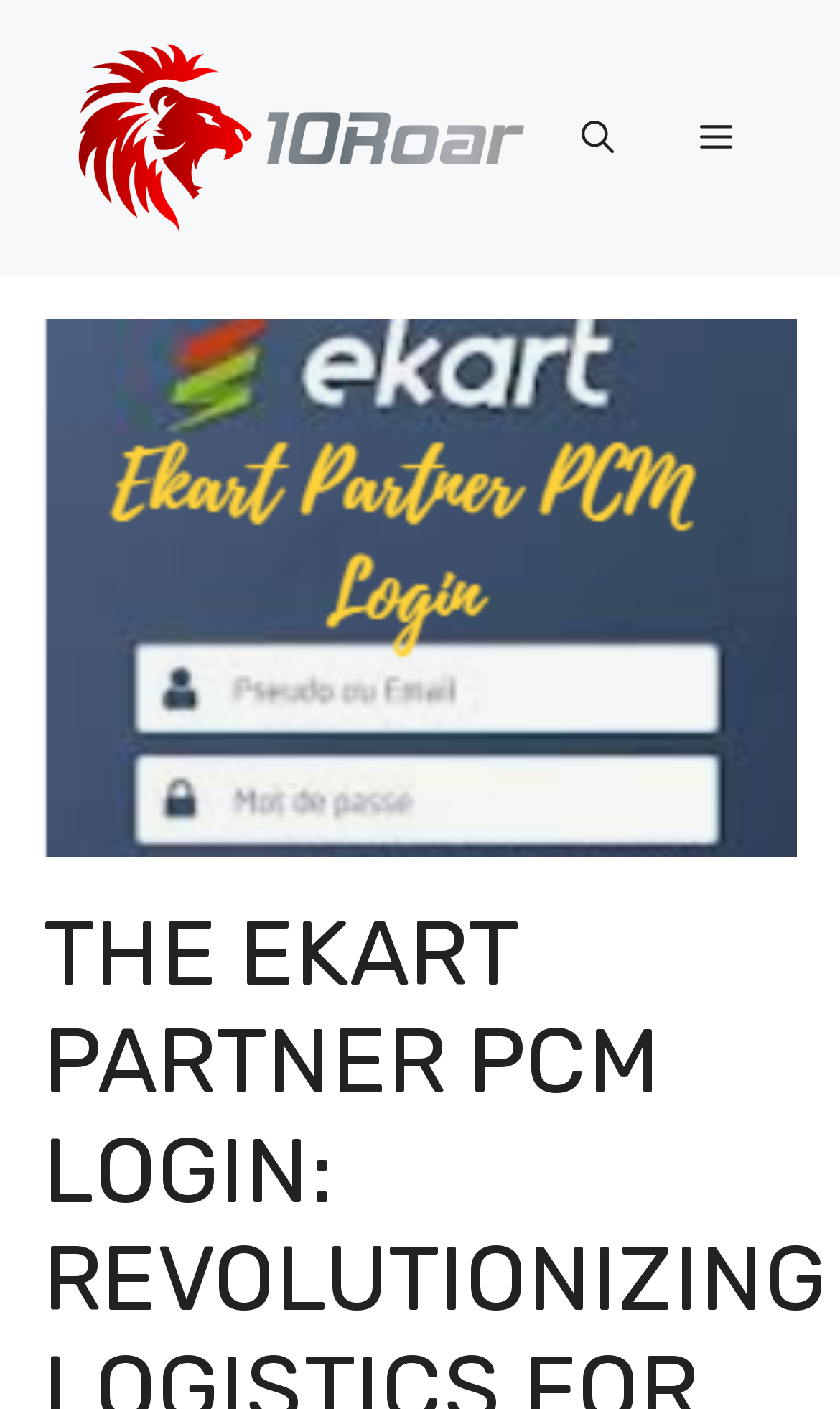Determine the bounding box coordinates for the UI element matching this description: "alt="10roar"".

[0.077, 0.08, 0.641, 0.111]